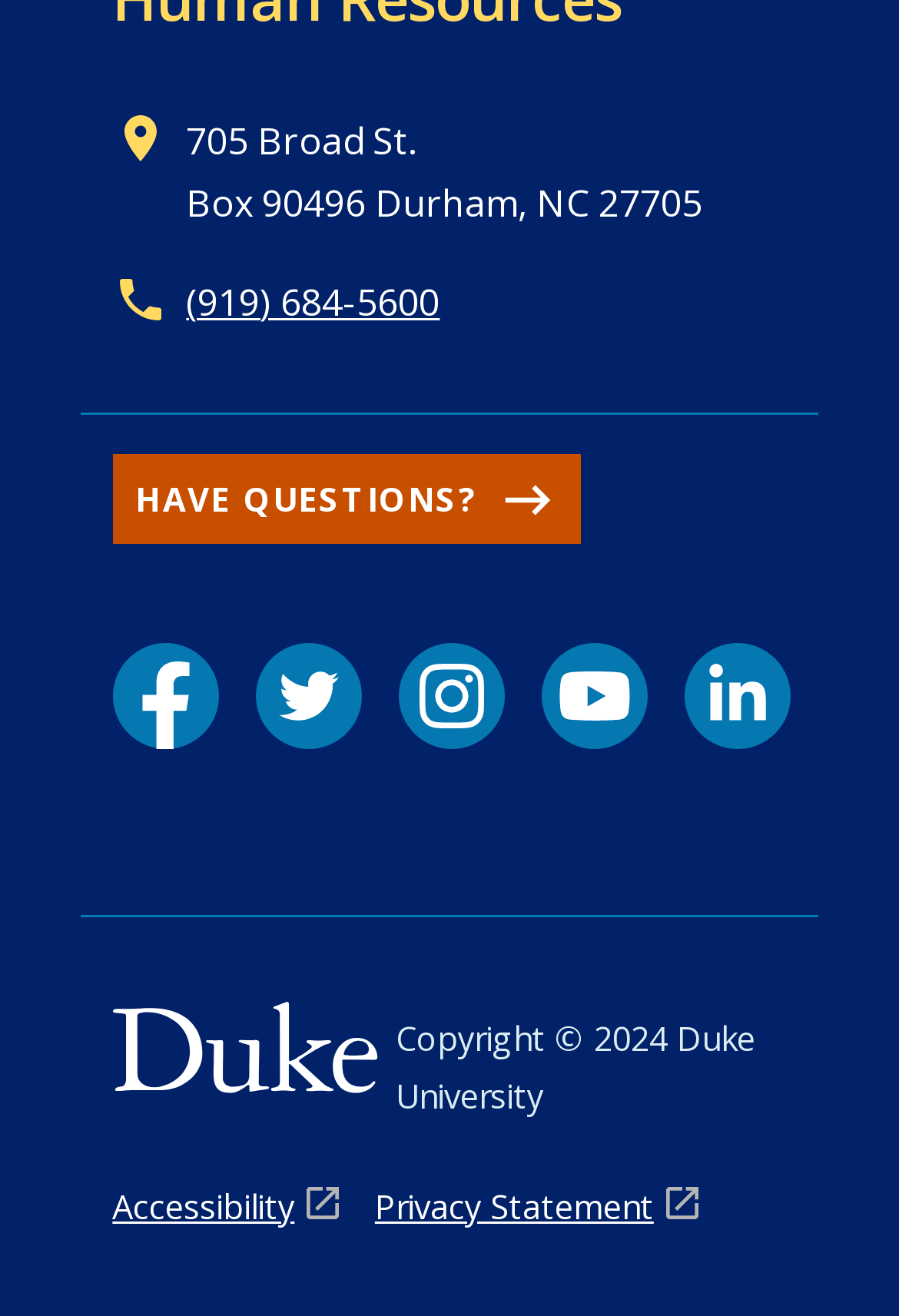Pinpoint the bounding box coordinates of the clickable element needed to complete the instruction: "Check the Twitter link". The coordinates should be provided as four float numbers between 0 and 1: [left, top, right, bottom].

[0.284, 0.489, 0.402, 0.569]